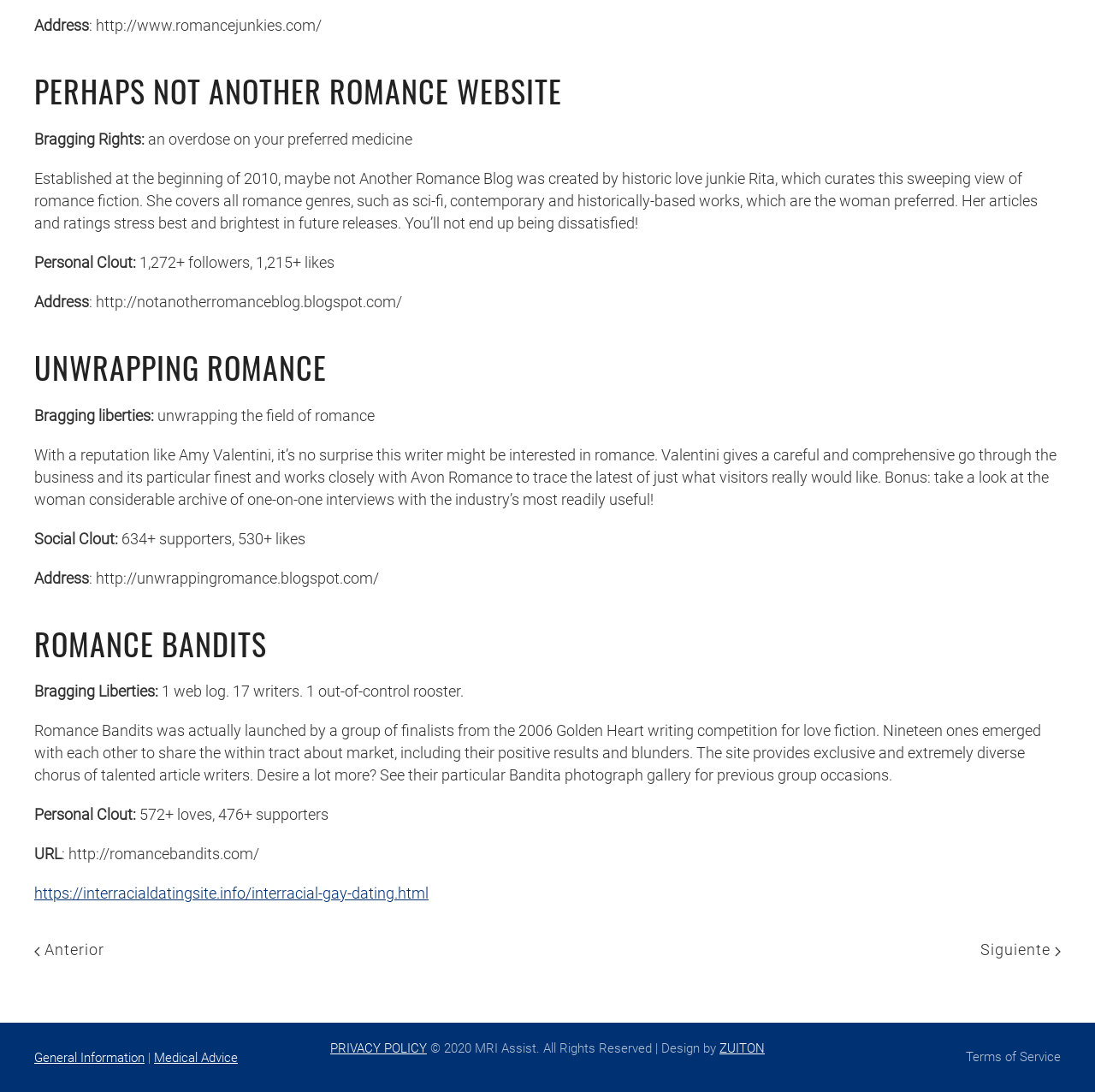What is the name of the writer who created 'PERHAPS NOT ANOTHER ROMANCE WEBSITE'? Using the information from the screenshot, answer with a single word or phrase.

Rita